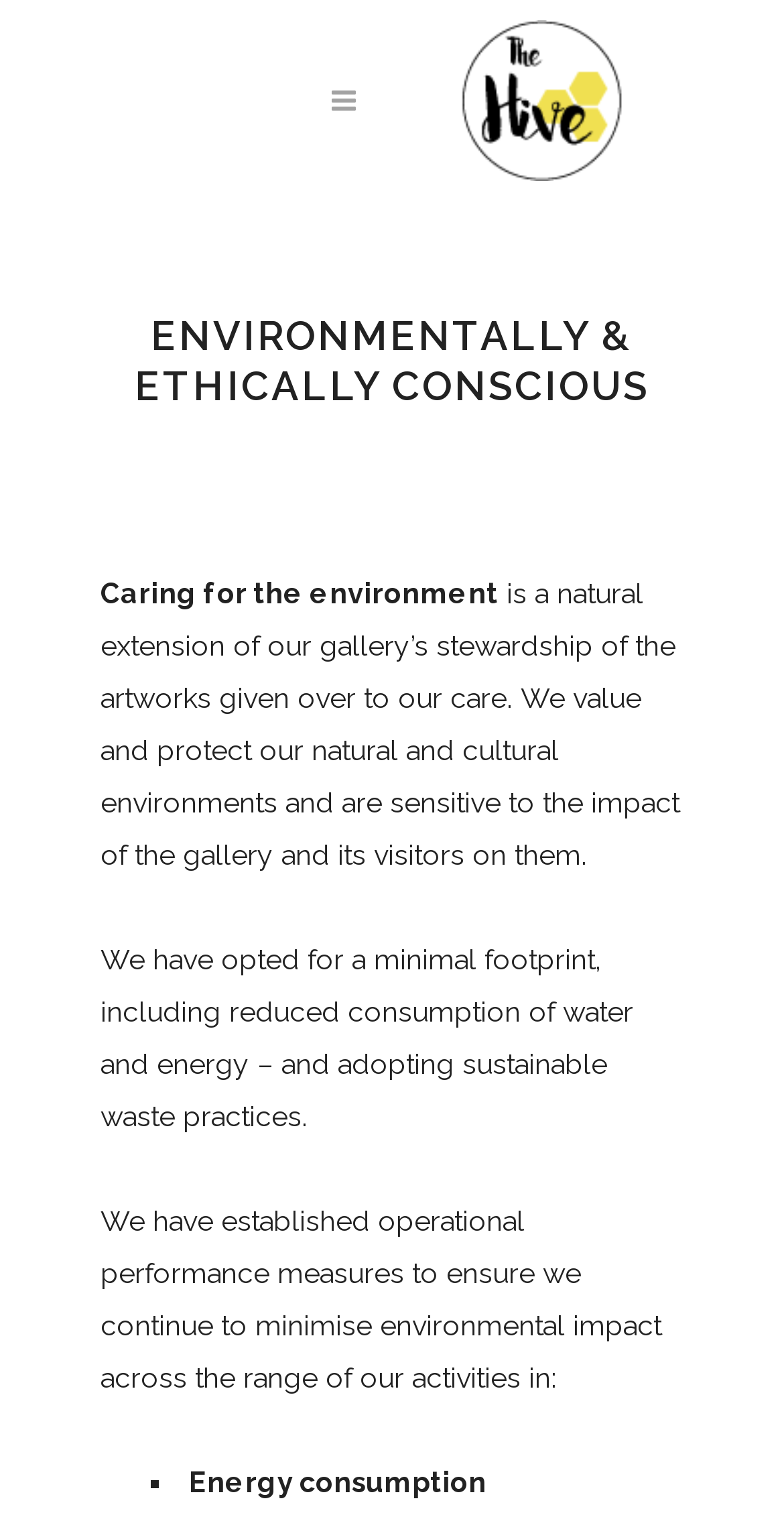Given the description admin, predict the bounding box coordinates of the UI element. Ensure the coordinates are in the format (top-left x, top-left y, bottom-right x, bottom-right y) and all values are between 0 and 1.

None